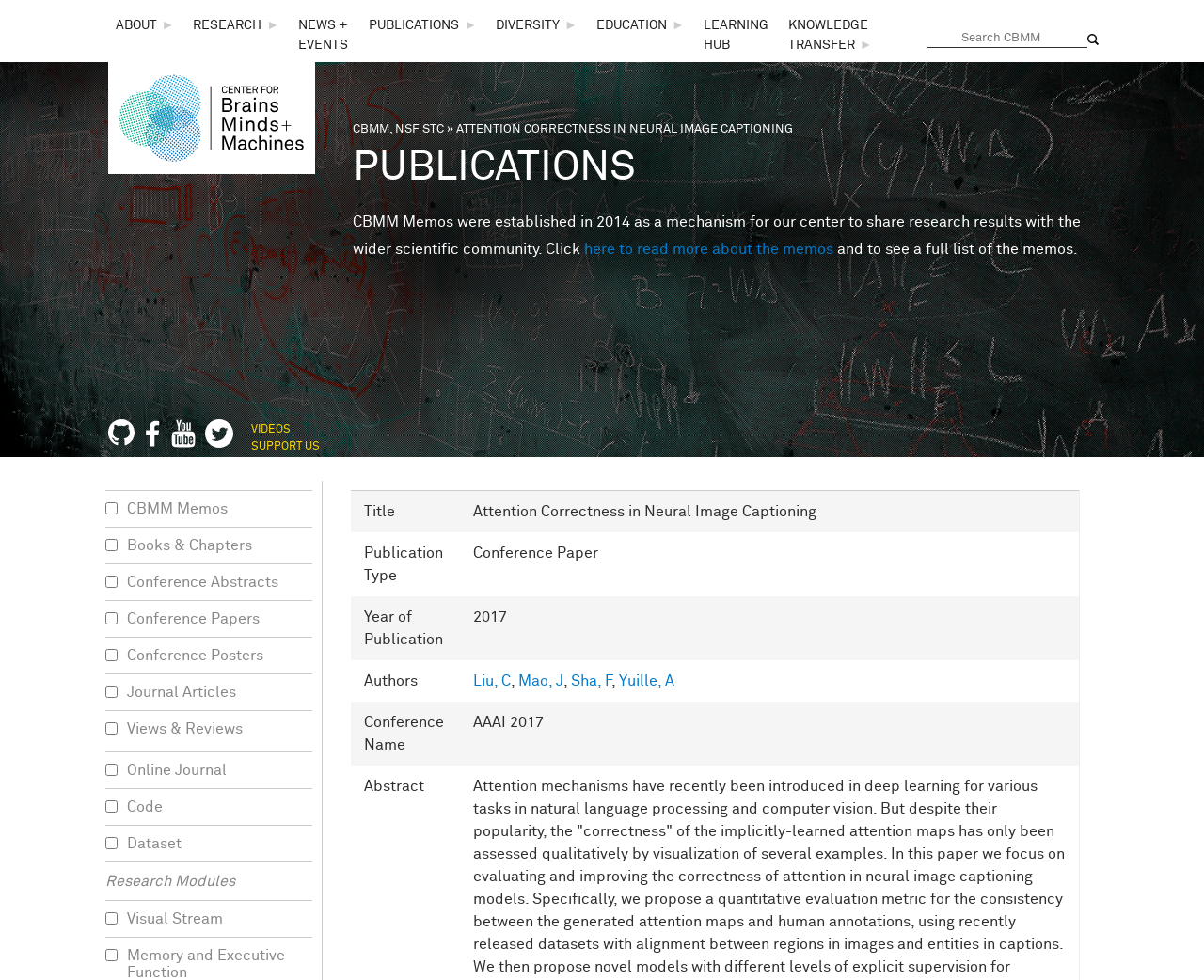Locate the bounding box coordinates of the region to be clicked to comply with the following instruction: "View Maya Vinograd's email". The coordinates must be four float numbers between 0 and 1, in the form [left, top, right, bottom].

None